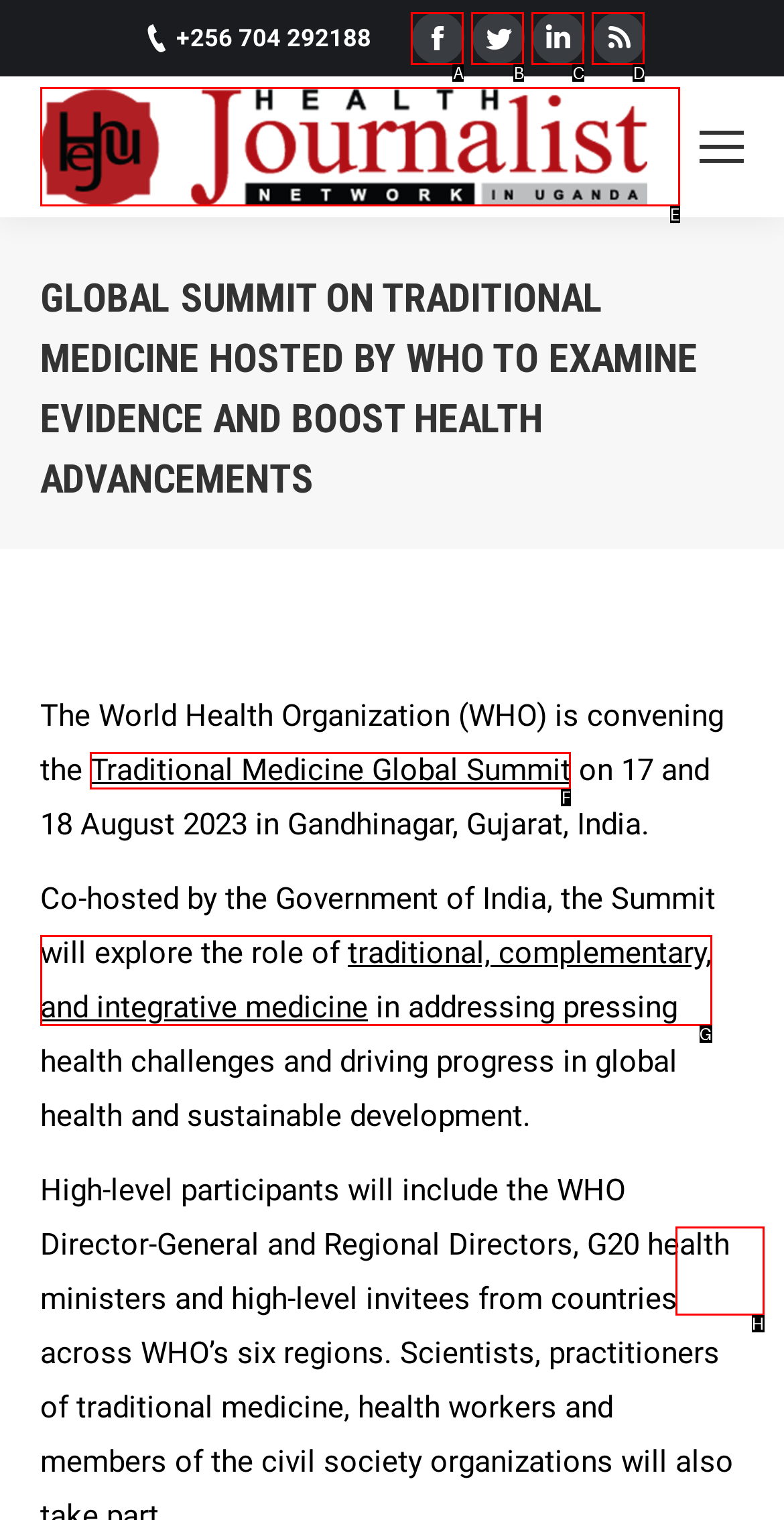Determine which option you need to click to execute the following task: Read about Traditional Medicine Global Summit. Provide your answer as a single letter.

F